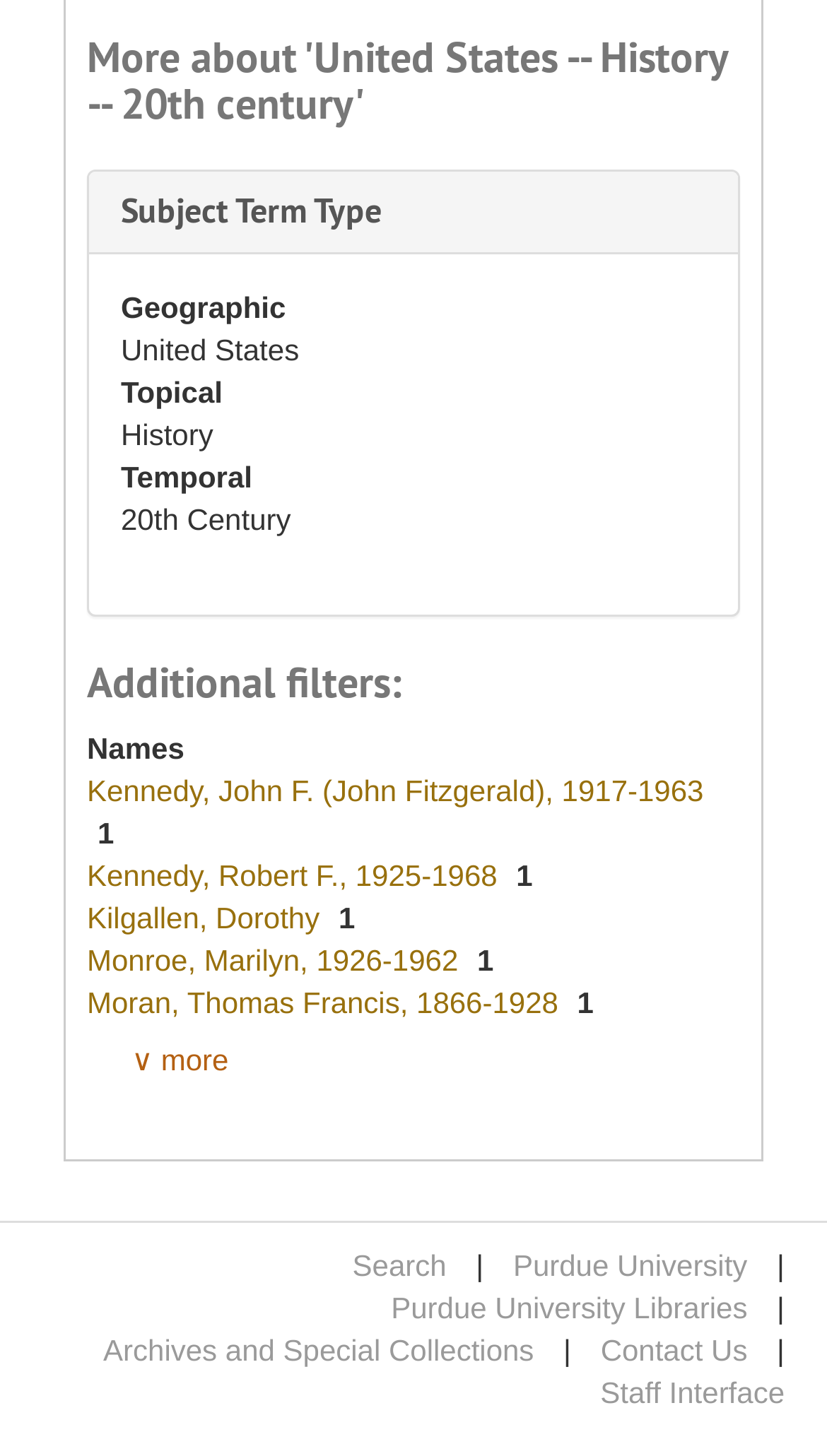Please provide the bounding box coordinates for the element that needs to be clicked to perform the instruction: "Visit Purdue University Libraries". The coordinates must consist of four float numbers between 0 and 1, formatted as [left, top, right, bottom].

[0.473, 0.886, 0.904, 0.909]